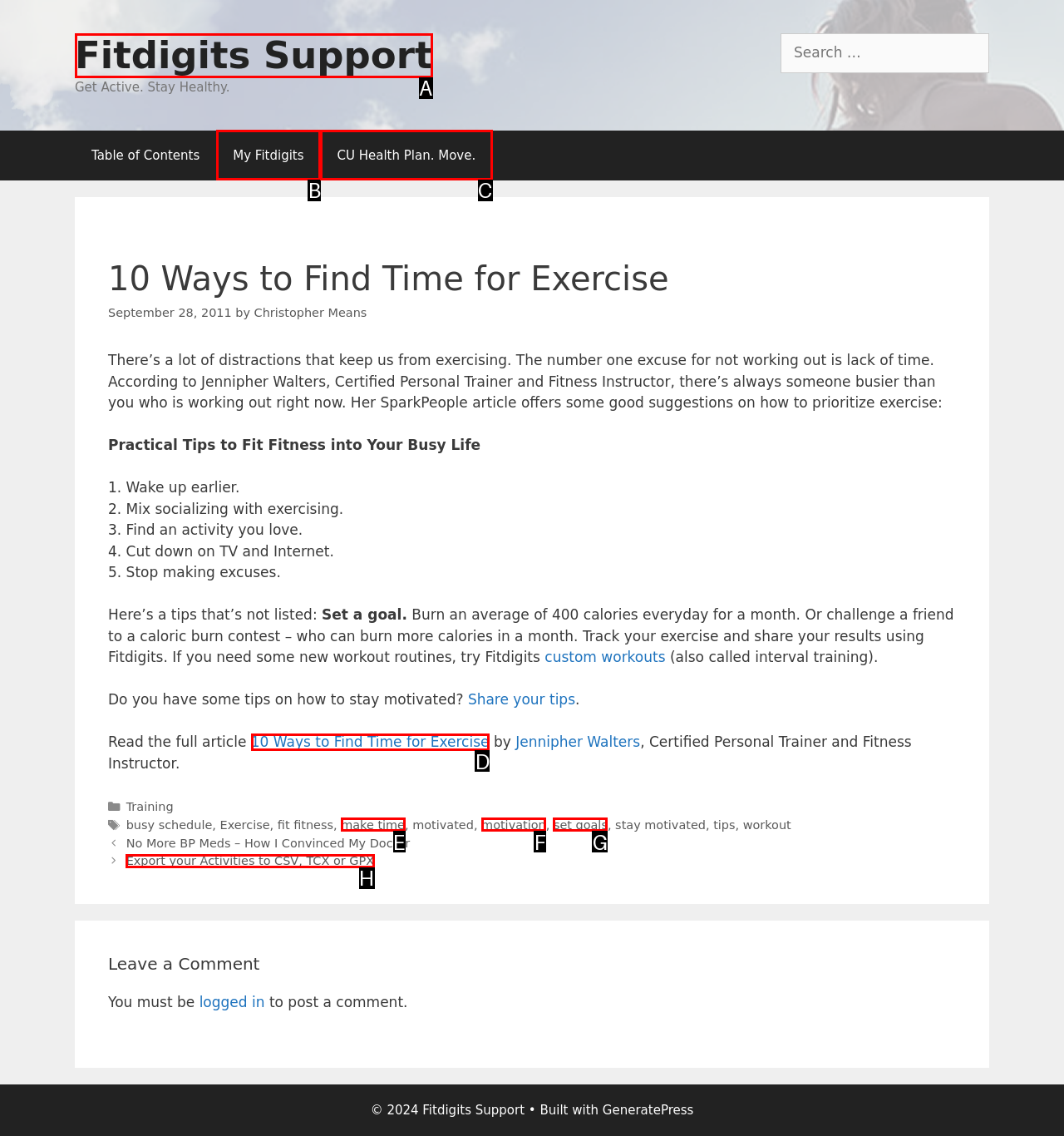Which option should be clicked to complete this task: Read the full article
Reply with the letter of the correct choice from the given choices.

D